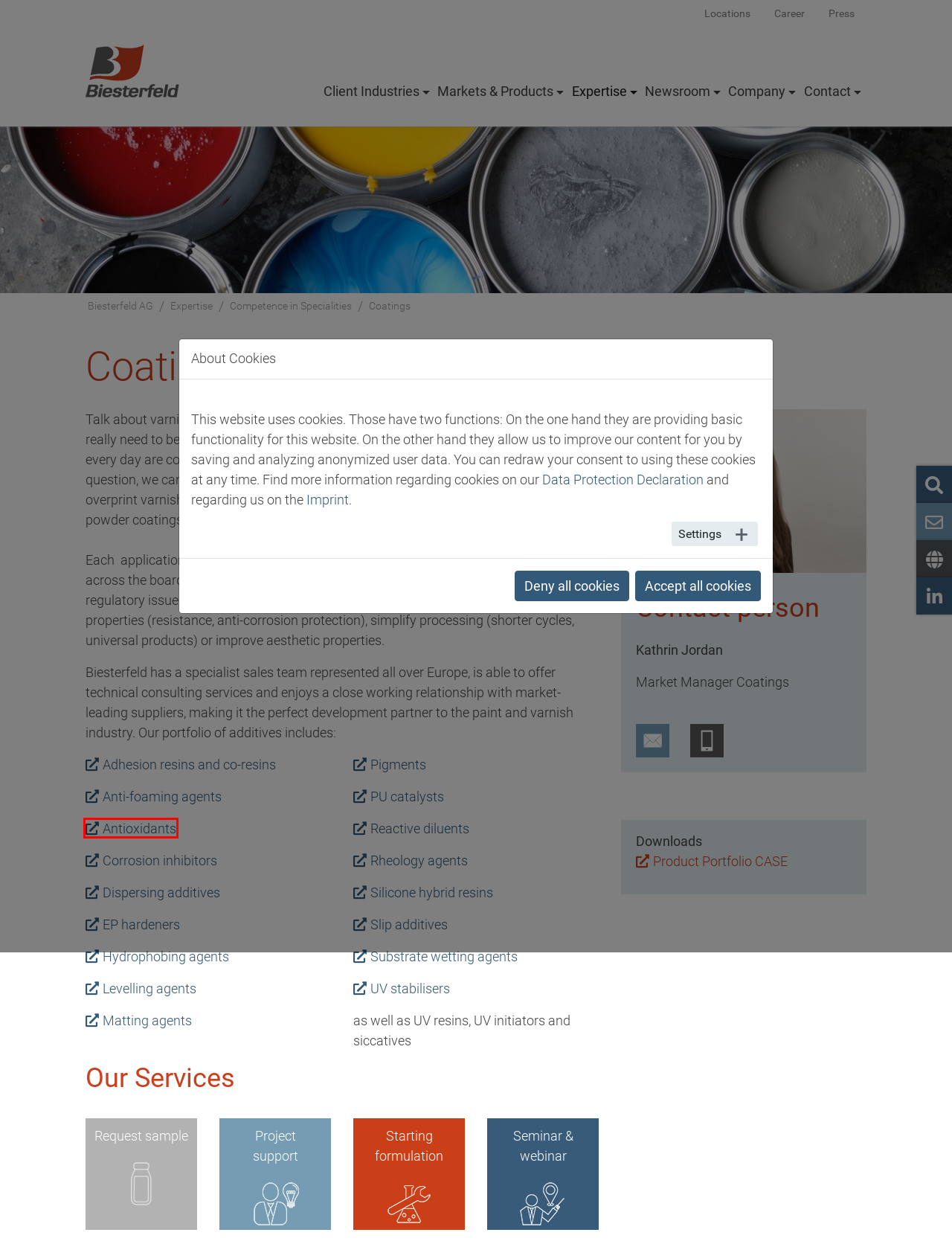You have a screenshot showing a webpage with a red bounding box around a UI element. Choose the webpage description that best matches the new page after clicking the highlighted element. Here are the options:
A. Co-Binders - Tego® AddBond - Tego® VariPlus | Biesterfeld AG
B. Pigments - Biesterfeld AG
C. Antioxidants - Songnox® - Songnox® CS | Biesterfeld AG
D. UV Stabilisers - Songsorb® - SaboStab® - Songsorb® CS | Biesterfeld AG
E. Epoxy Curing Agents - Ancamide® - Ancamine® - Amicure® | Biesterfeld AG
F. Wetting Agents - Surfynol® - Dynol™ - Carbowet® | Biesterfeld AG
G. Corrosion Inhibitors | Biesterfeld AG
H. Levelling Agents - Crayvallac® | Biesterfeld AG

C